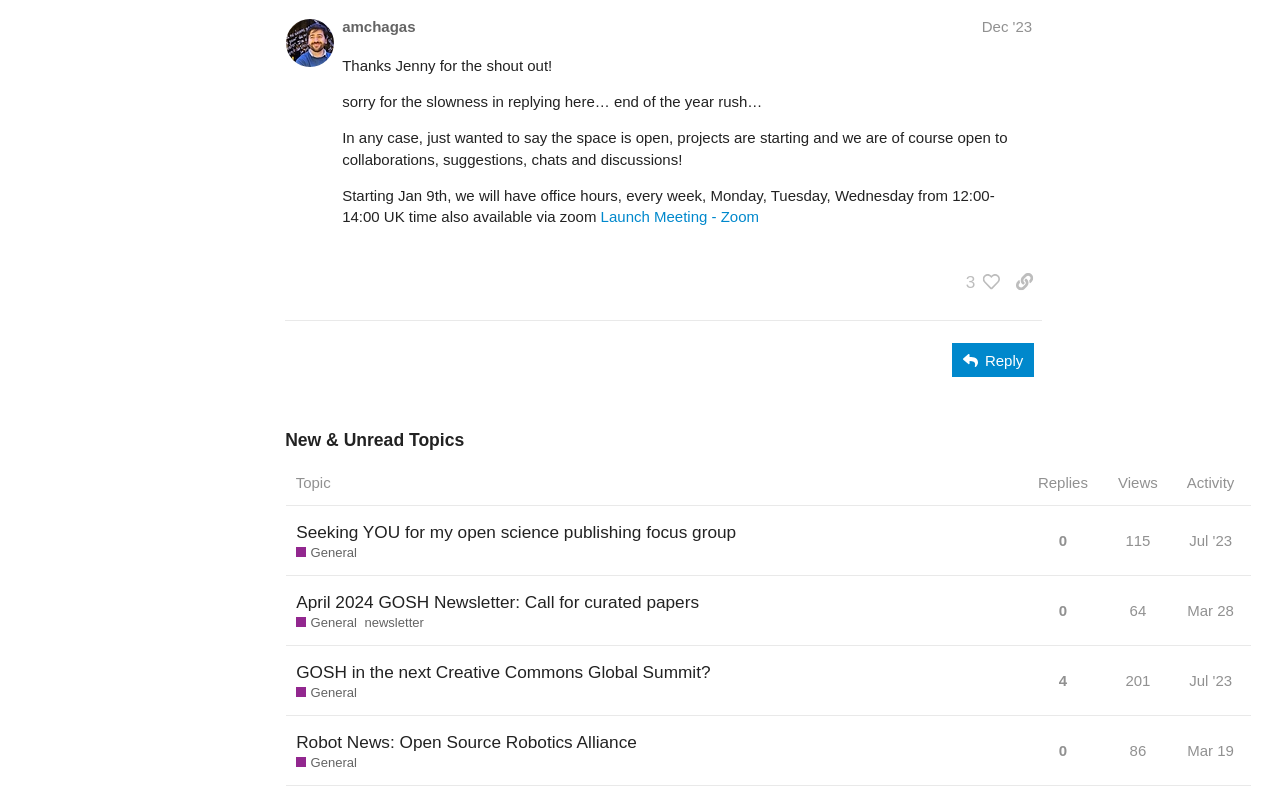From the webpage screenshot, predict the bounding box coordinates (top-left x, top-left y, bottom-right x, bottom-right y) for the UI element described here: Launch Meeting - Zoom

[0.469, 0.264, 0.593, 0.286]